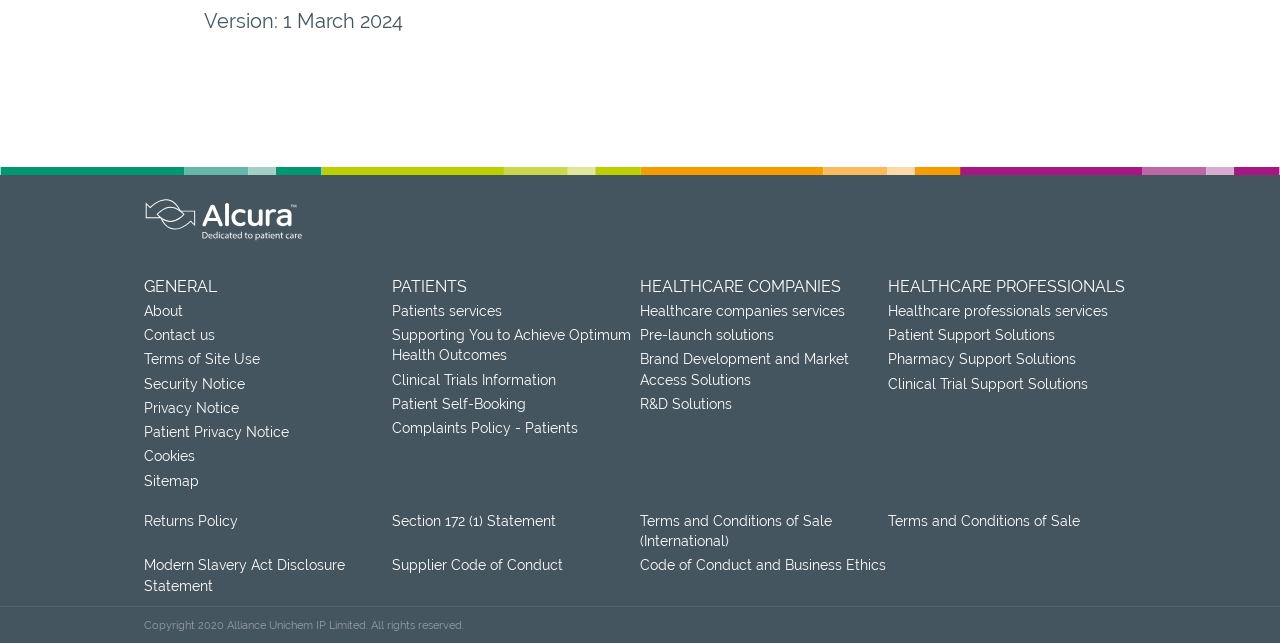Can you specify the bounding box coordinates of the area that needs to be clicked to fulfill the following instruction: "Access Patient Self-Booking"?

[0.306, 0.61, 0.5, 0.647]